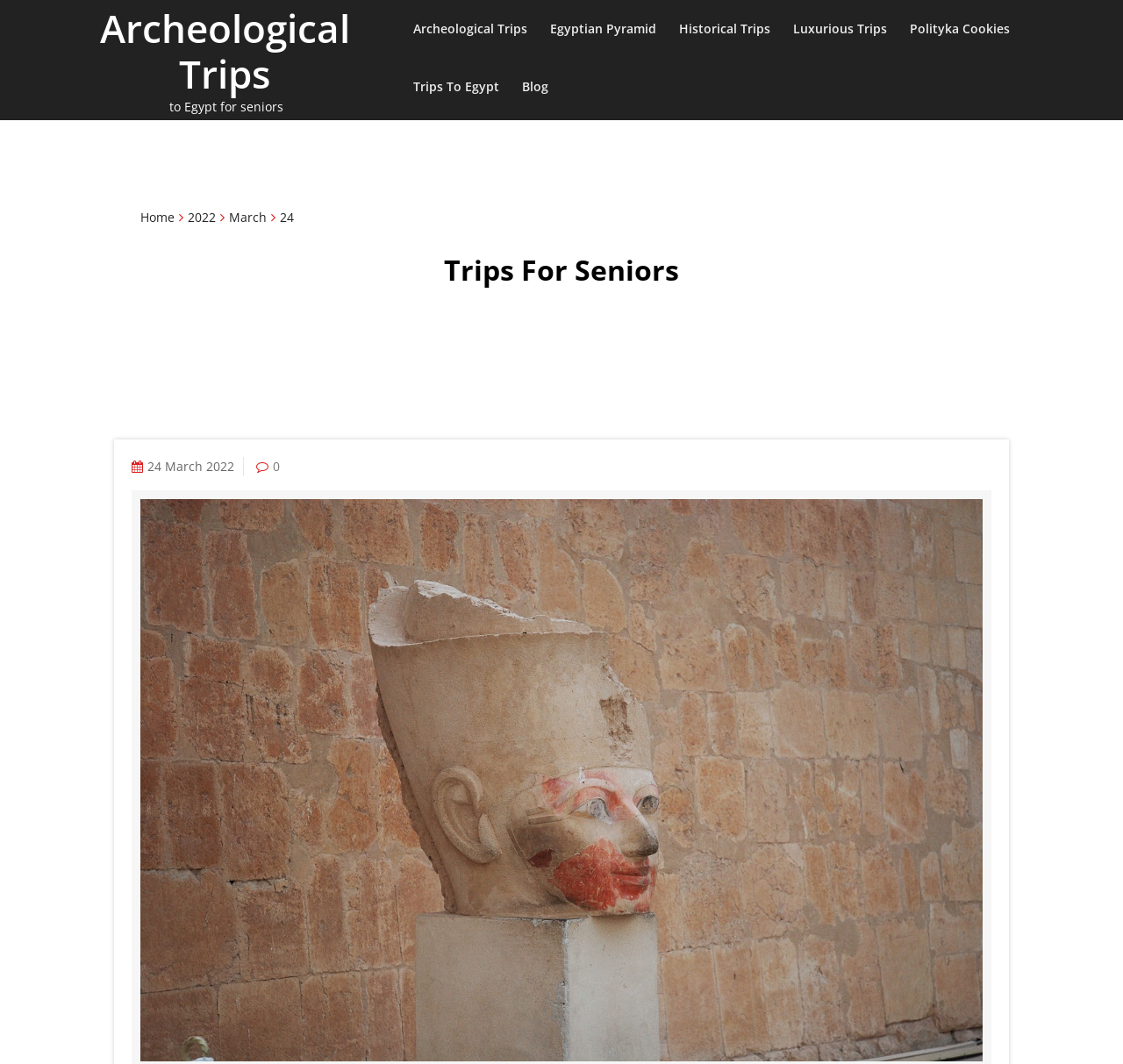Determine the bounding box coordinates of the region that needs to be clicked to achieve the task: "read Blog".

[0.459, 0.054, 0.495, 0.109]